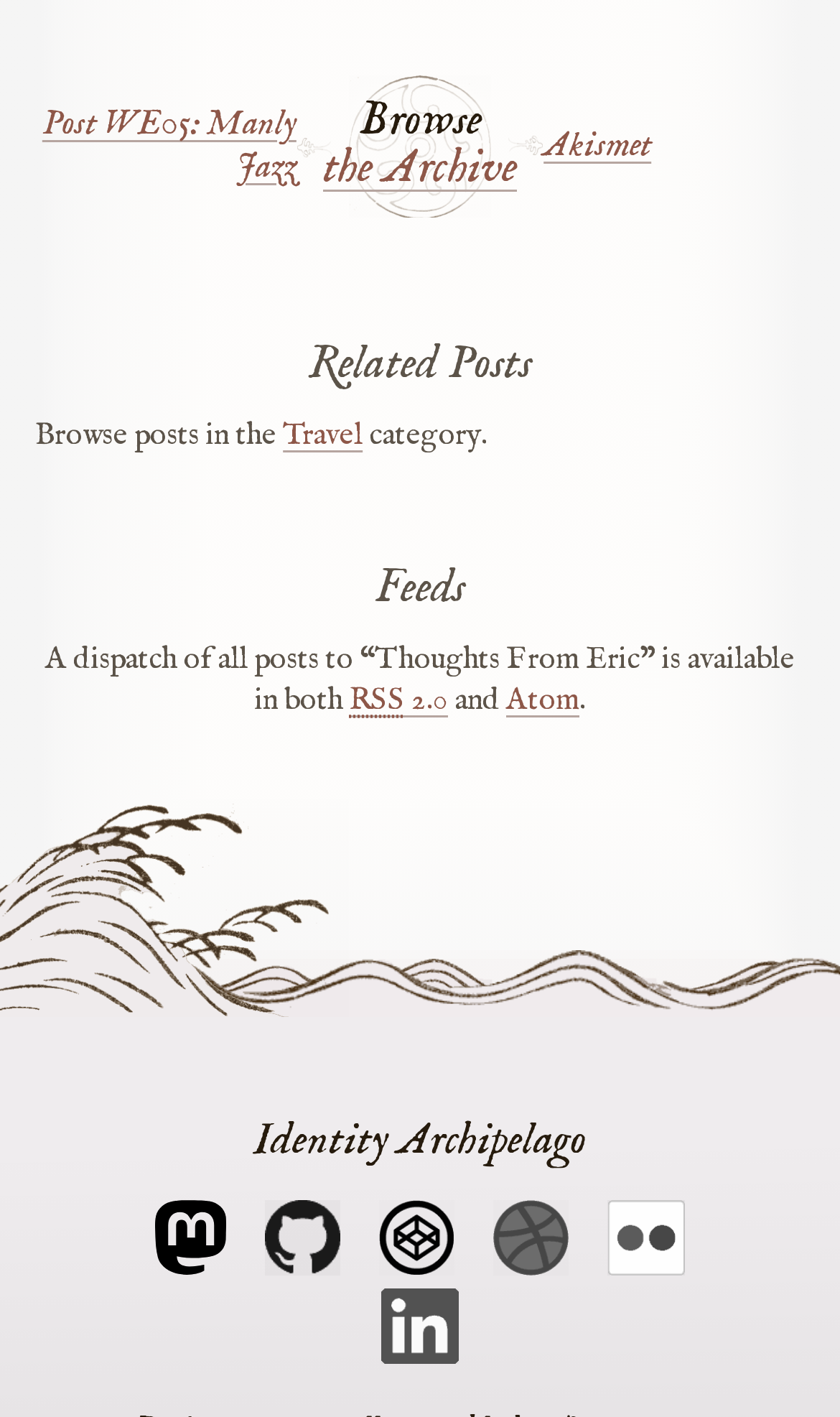Pinpoint the bounding box coordinates of the area that should be clicked to complete the following instruction: "Follow us on Facebook". The coordinates must be given as four float numbers between 0 and 1, i.e., [left, top, right, bottom].

None